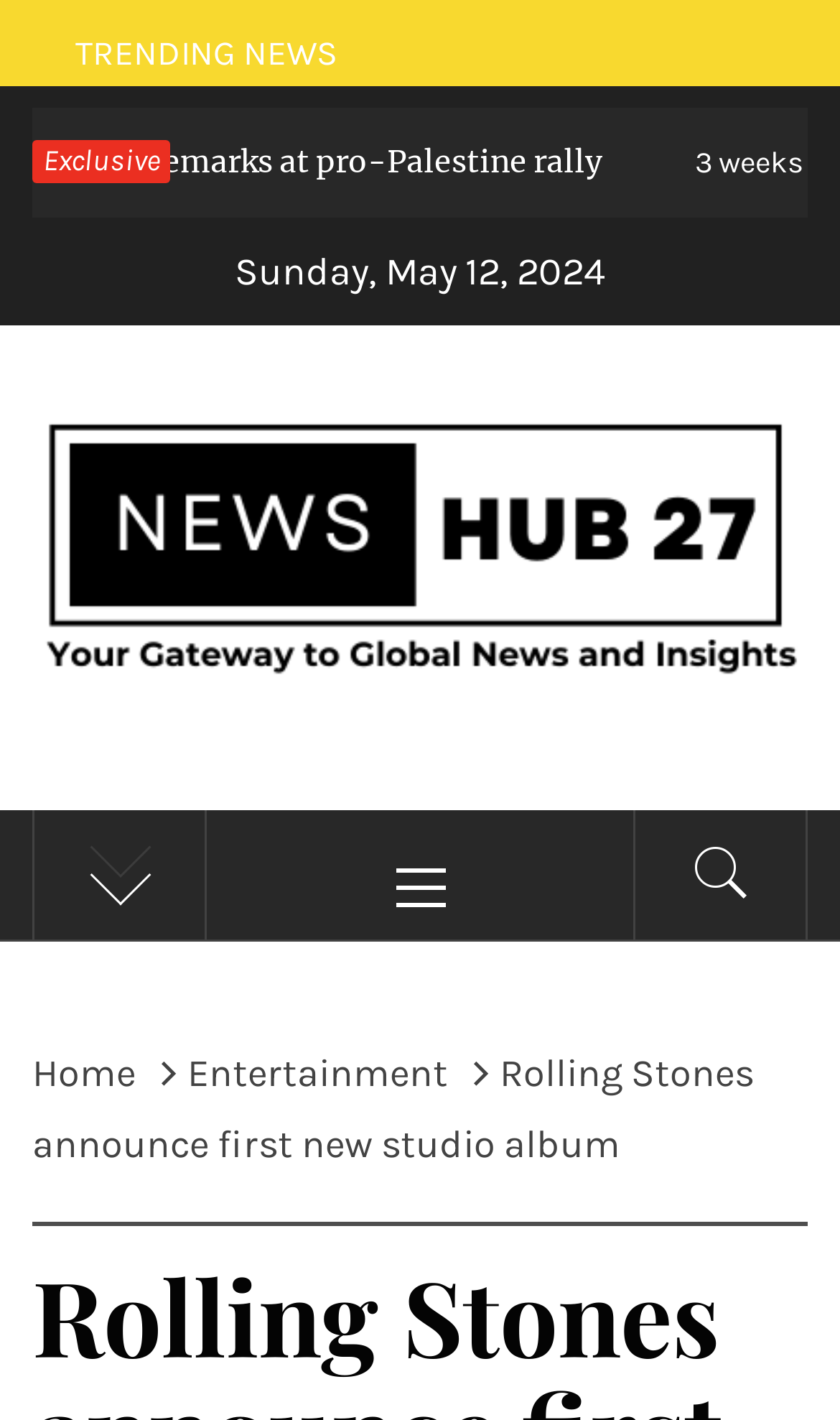How many links are in the breadcrumbs navigation?
Based on the image, answer the question with as much detail as possible.

I found the number of links in the breadcrumbs navigation by looking at the navigation element labeled 'Breadcrumbs' and counting the number of link elements inside it, which are 'Home', 'Entertainment', and 'Rolling Stones announce first new studio album'.